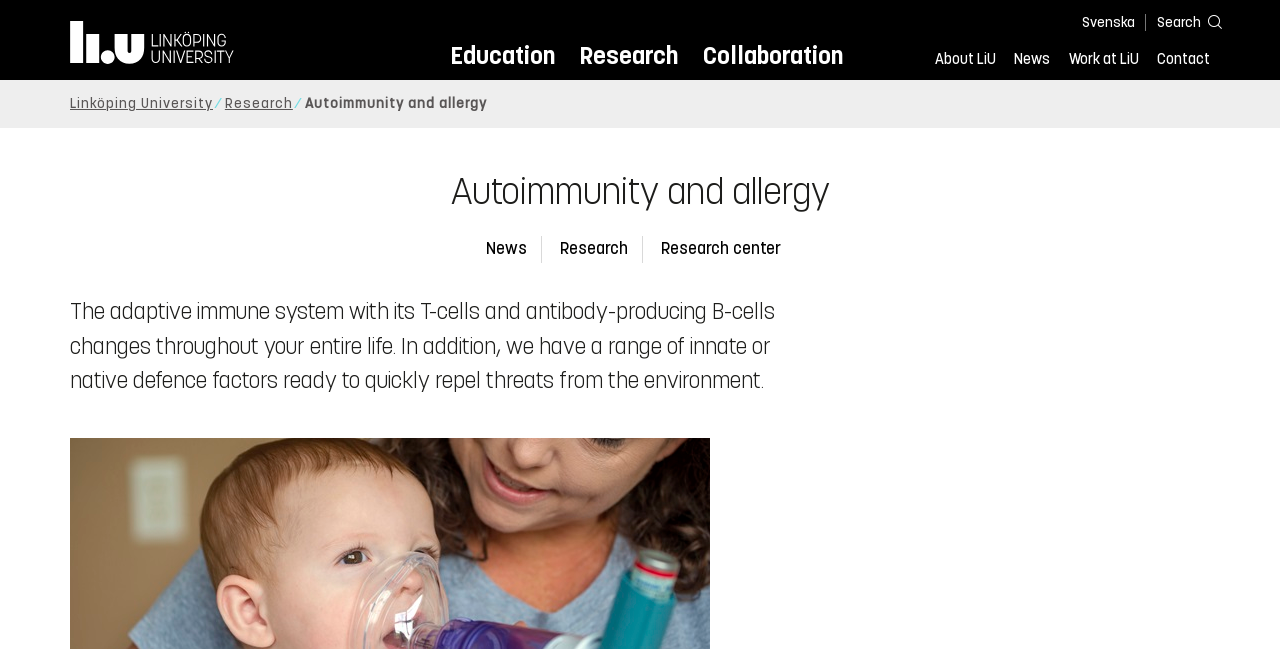Show the bounding box coordinates for the element that needs to be clicked to execute the following instruction: "Read about Research". Provide the coordinates in the form of four float numbers between 0 and 1, i.e., [left, top, right, bottom].

[0.453, 0.055, 0.53, 0.123]